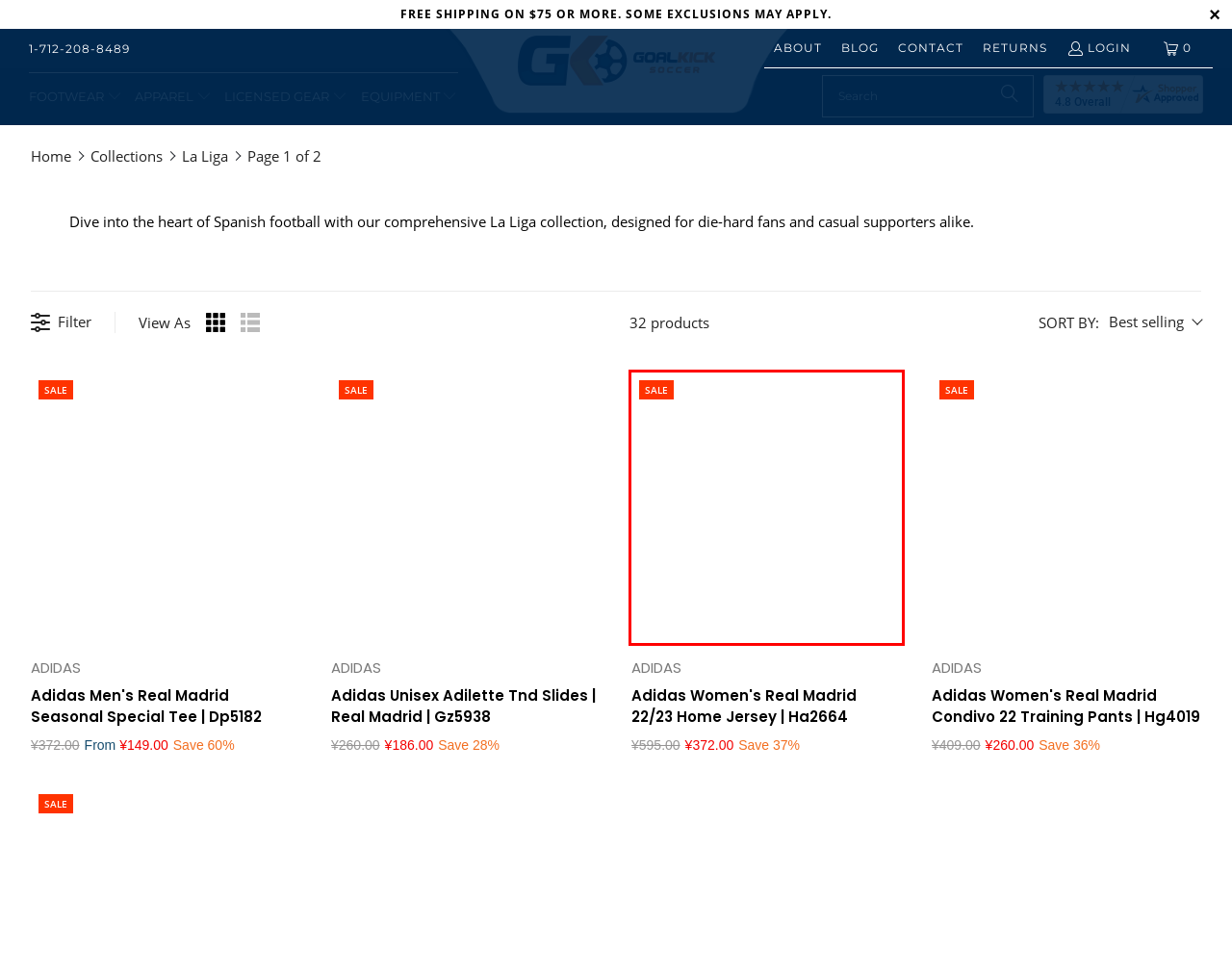You are given a screenshot of a webpage with a red rectangle bounding box. Choose the best webpage description that matches the new webpage after clicking the element in the bounding box. Here are the candidates:
A. Icon Sports Mens UEFA Champions League Soccer Founders Short Sleeve T- - Goal Kick Soccer
B. adidas Men's Real Madrid Seasonal Special Tee | DP5182 - Goal Kick Soccer
C. Icon Sports (ICOZ7) Men's Standard FC Barcelona Team Beanie | FCB49BN - Goal Kick Soccer
D. adidas Unisex Adilette TND Slides | Real Madrid | GZ5938 - Goal Kick Soccer
E. GoalKickSoccer.com Reviews | Shopper Approved
F. adidas Women's Real Madrid Condivo 22 Training Pants | HG4019 - Goal Kick Soccer
G. adidas Women's Real Madrid 22/23 Home Jersey | HA2664 - Goal Kick Soccer
H. adidas Men's Real Madrid 2023/2024 Away Jersey | IJ5901 - Goal Kick Soccer

G